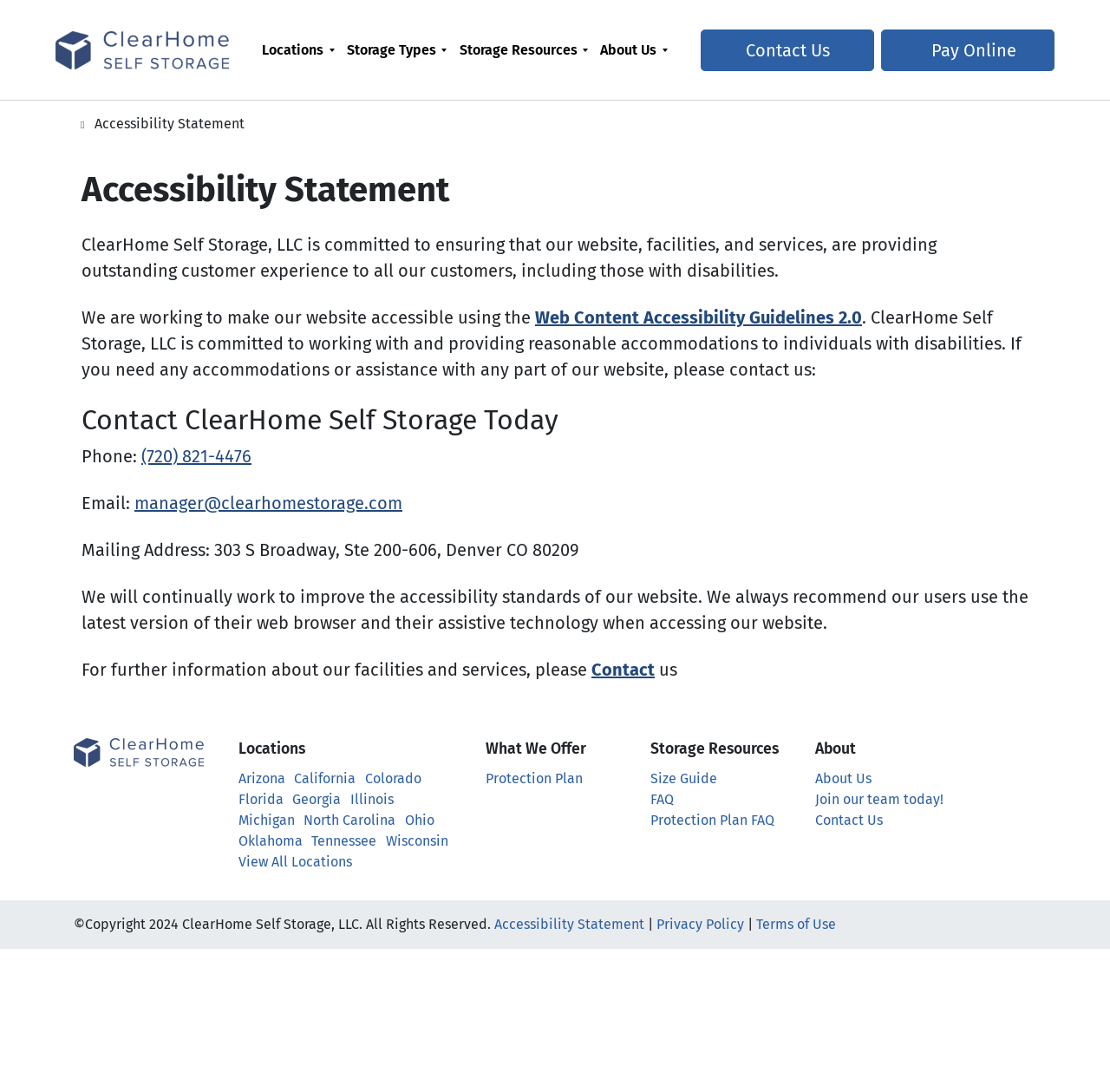What is the company name of the website?
Please look at the screenshot and answer using one word or phrase.

ClearHome Self Storage, LLC